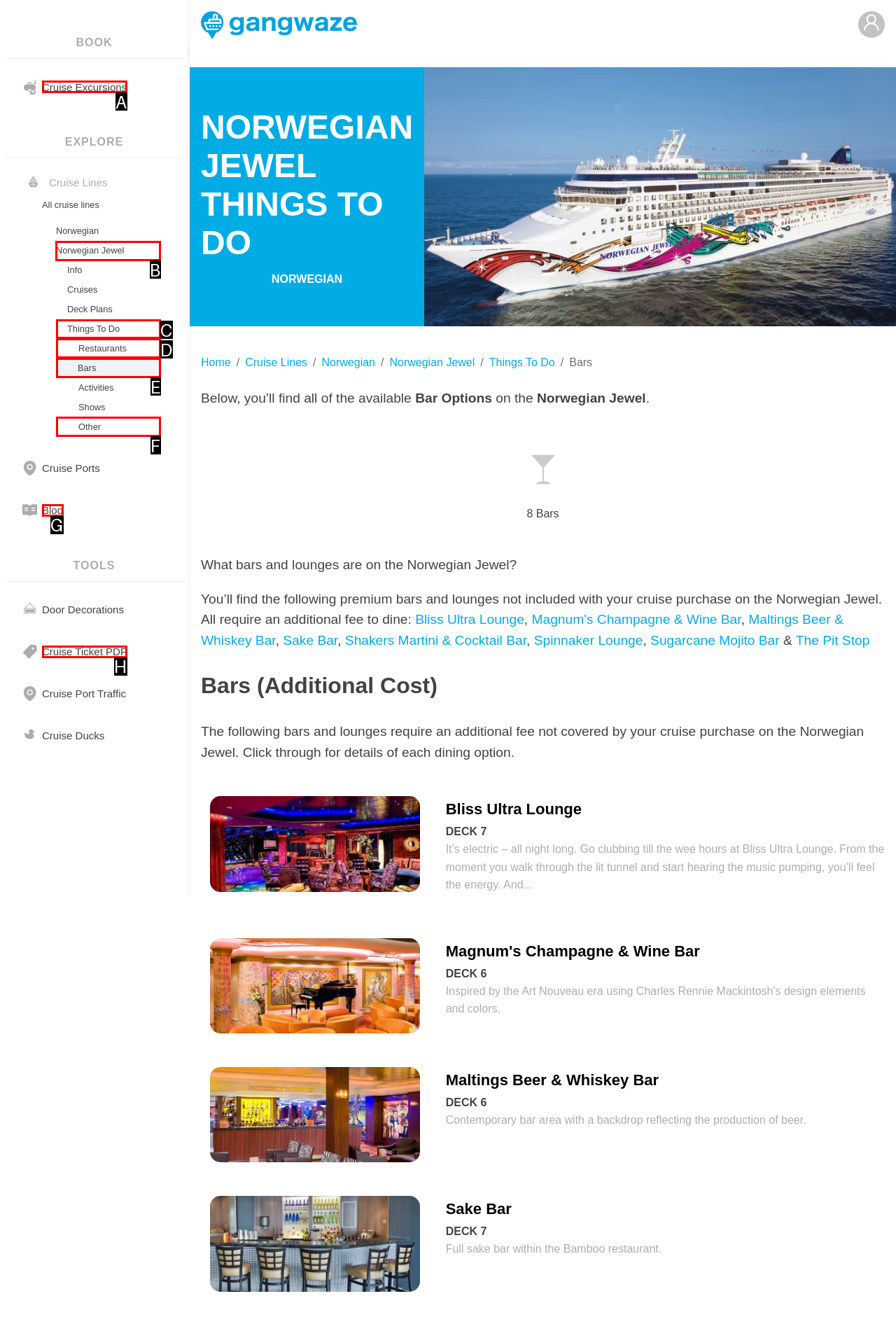Determine the right option to click to perform this task: Go to Norwegian Jewel
Answer with the correct letter from the given choices directly.

B